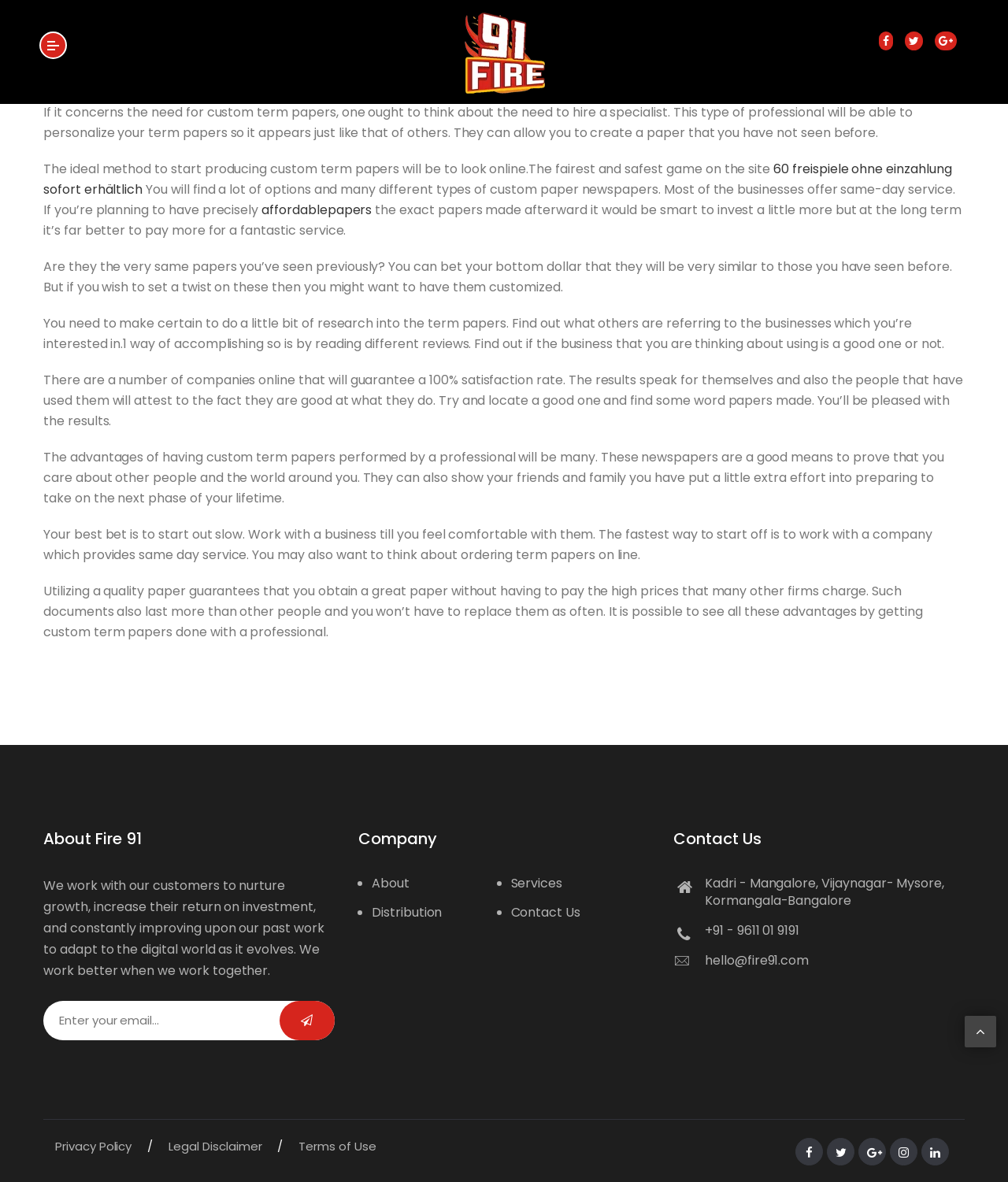What is the benefit of using custom term papers? Observe the screenshot and provide a one-word or short phrase answer.

Show that you care